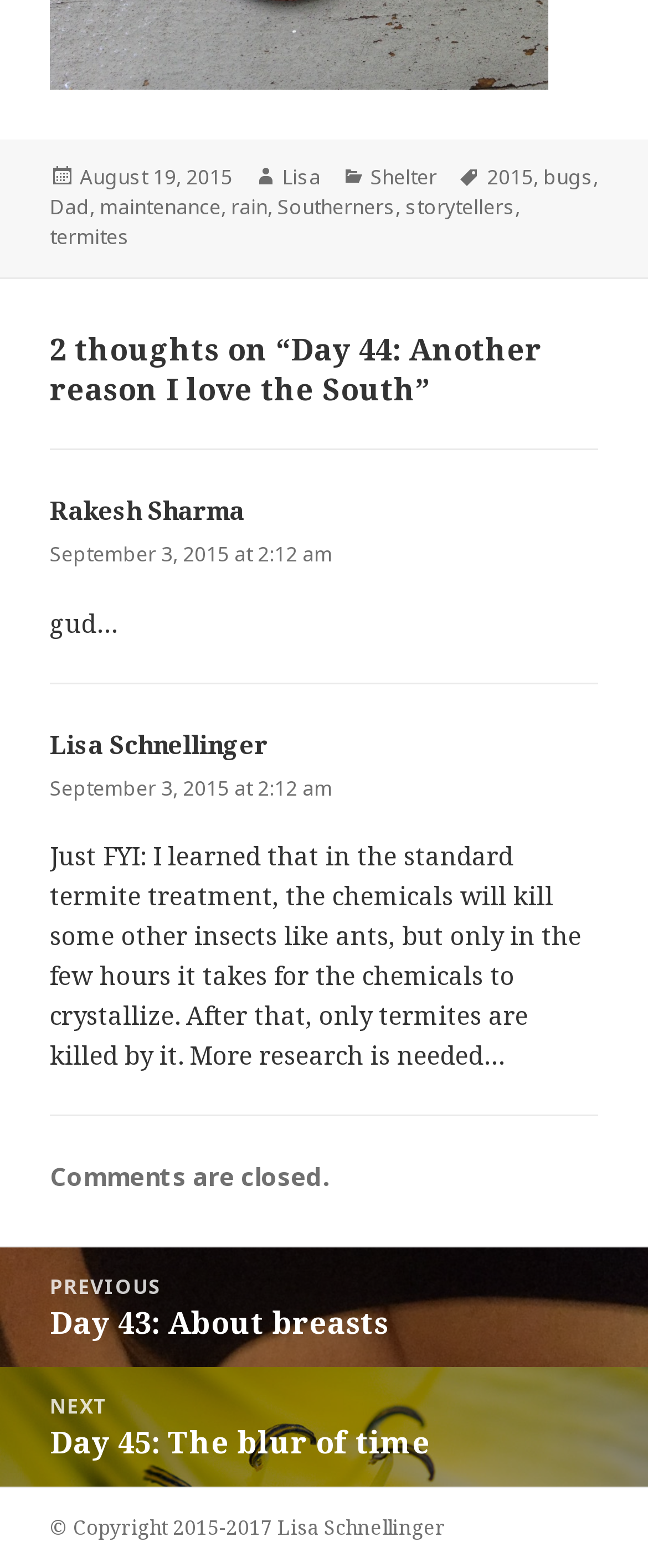Provide a single word or phrase to answer the given question: 
What is the date of the latest comment?

September 3, 2015